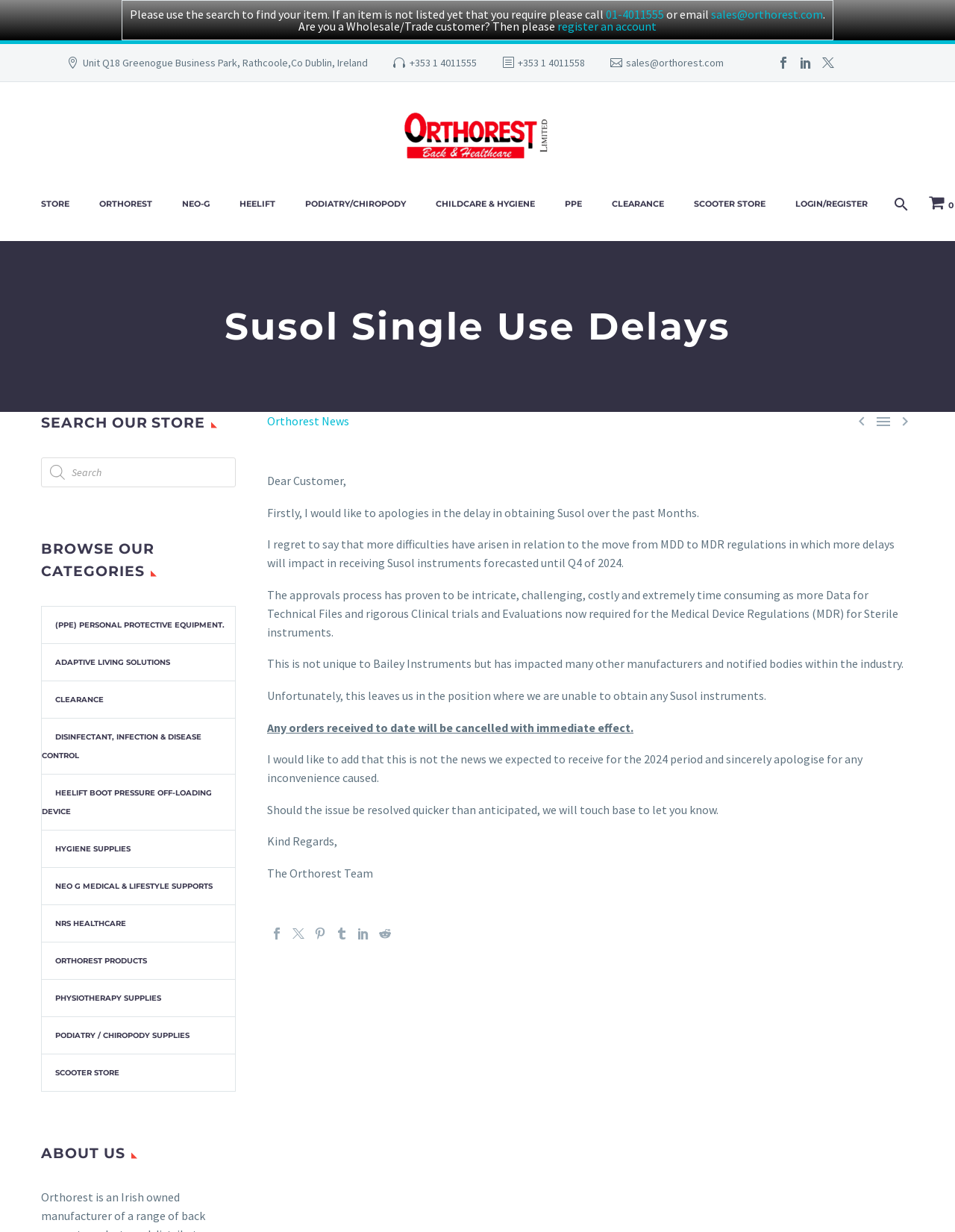Determine the bounding box coordinates of the target area to click to execute the following instruction: "View Orthorest News."

[0.28, 0.336, 0.366, 0.348]